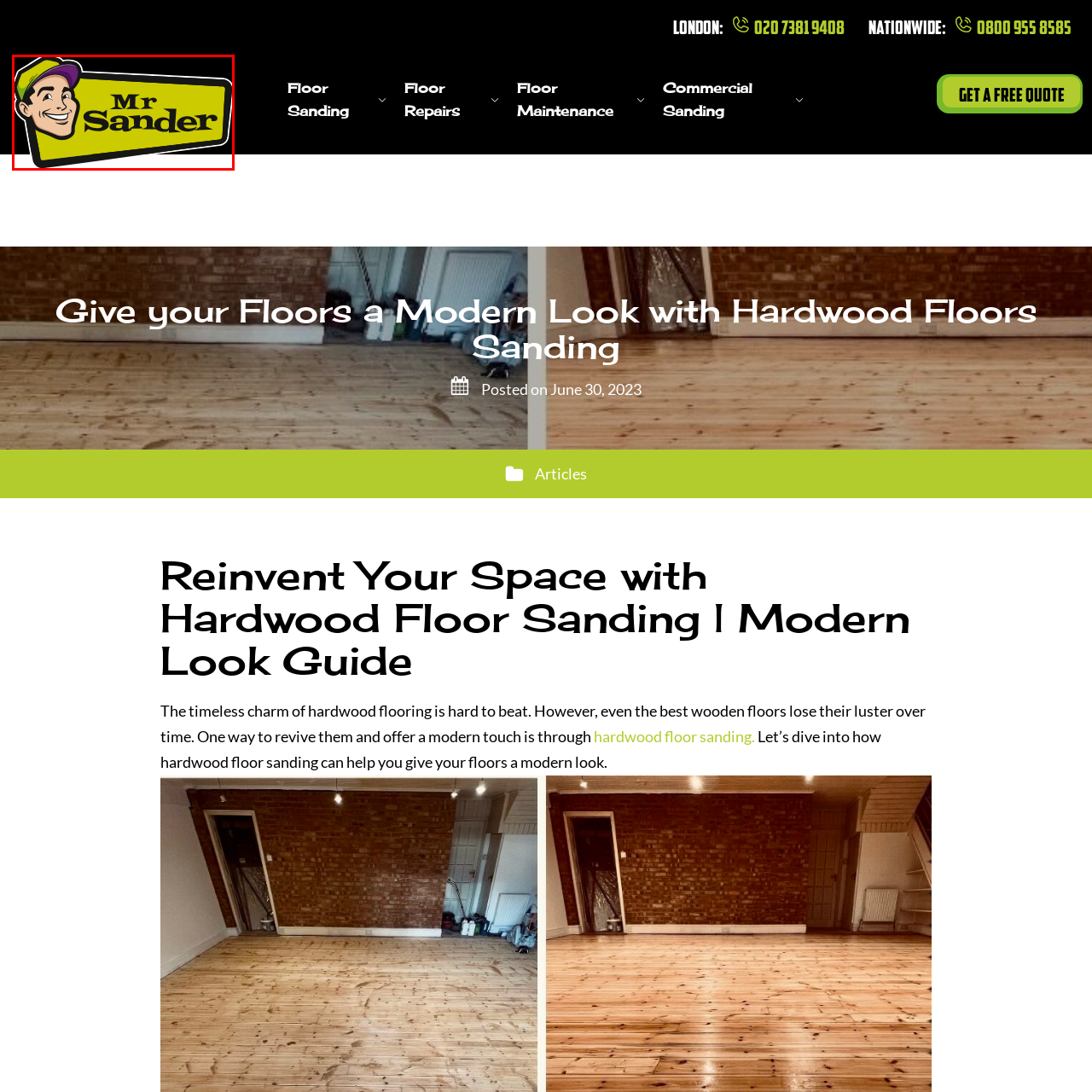What service does Mr Sander focus on?
Inspect the image within the red bounding box and answer the question in detail.

The brand name 'Mr Sander' is displayed prominently in bold, black lettering, emphasizing the company's focus on floor sanding services, specifically hardwood floor restoration and maintenance.